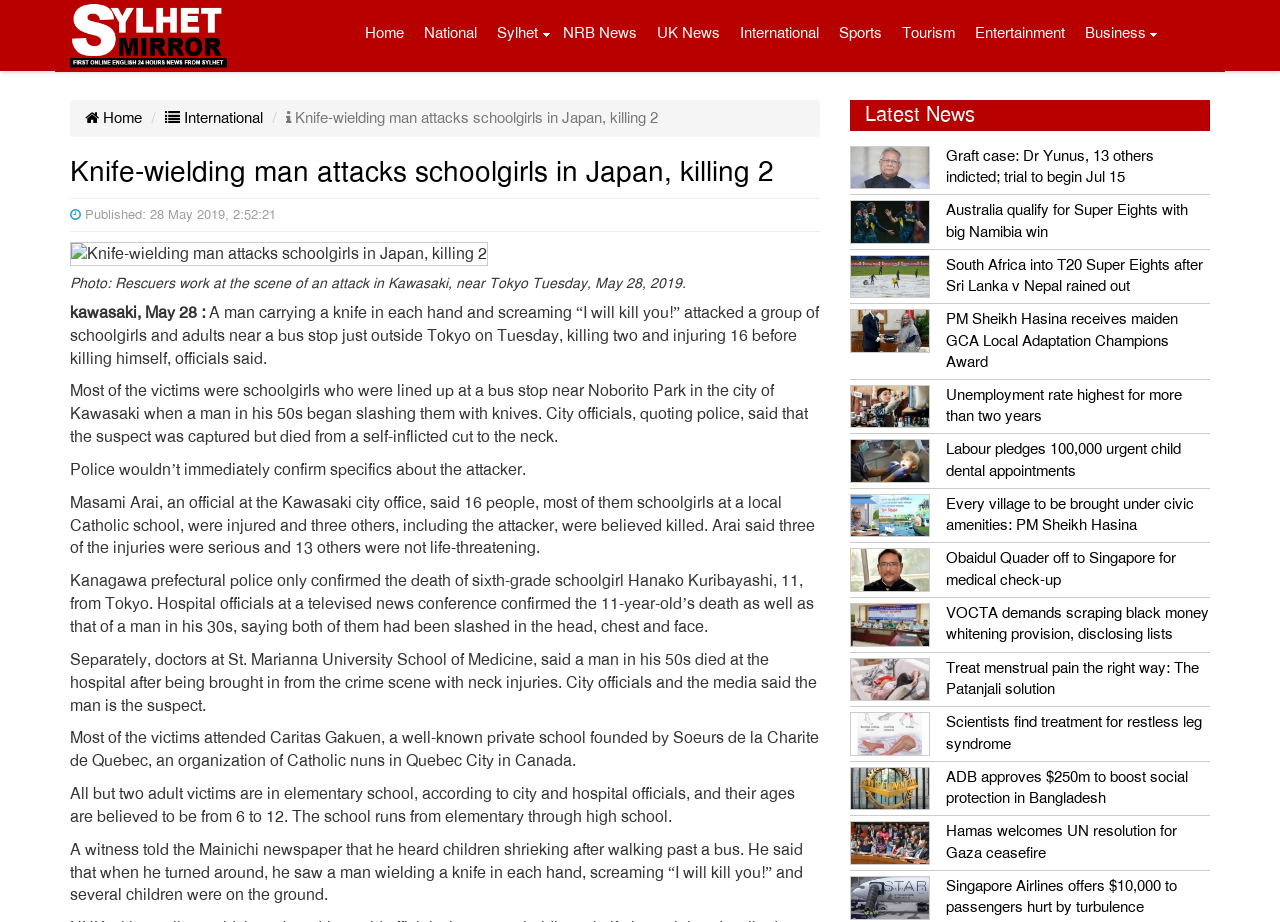Pinpoint the bounding box coordinates of the area that should be clicked to complete the following instruction: "Click on the 'Home' link". The coordinates must be given as four float numbers between 0 and 1, i.e., [left, top, right, bottom].

[0.277, 0.0, 0.323, 0.076]